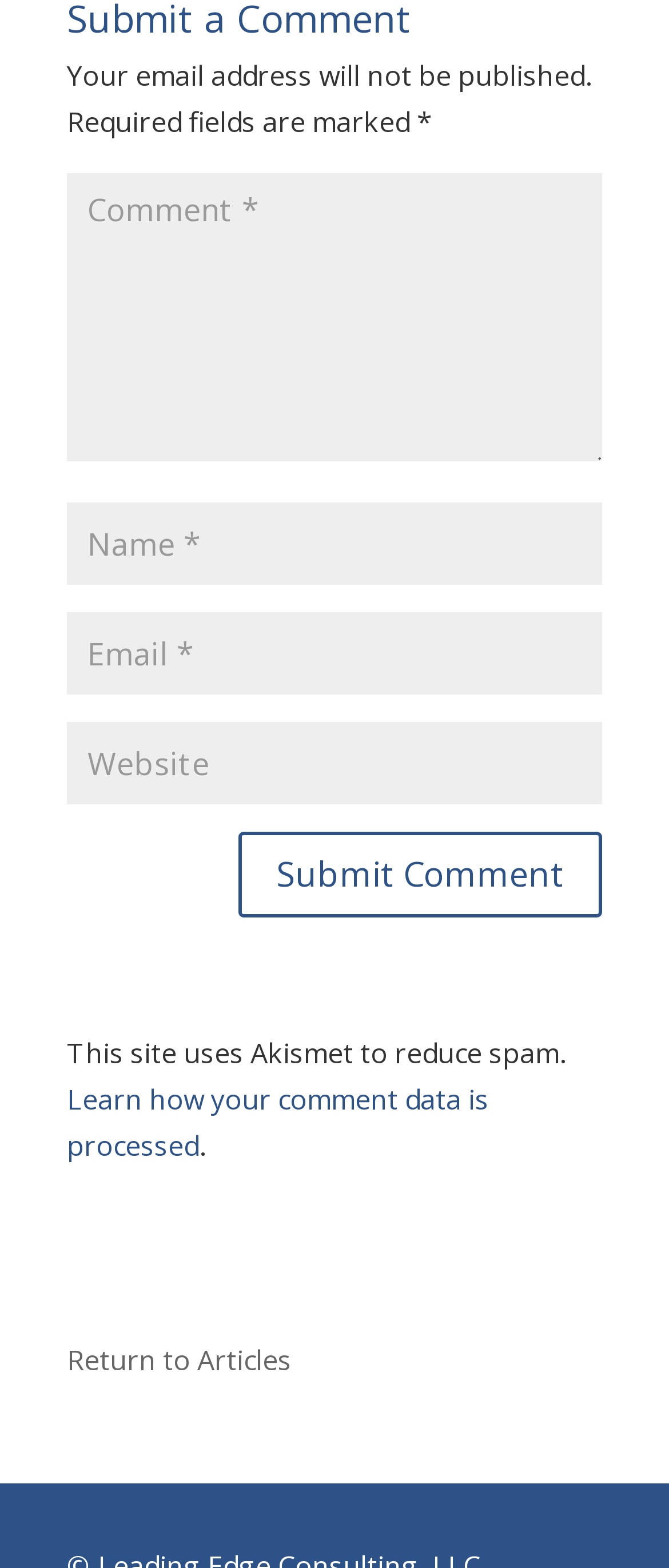Identify and provide the bounding box for the element described by: "input value="Website" name="url"".

[0.1, 0.461, 0.9, 0.513]